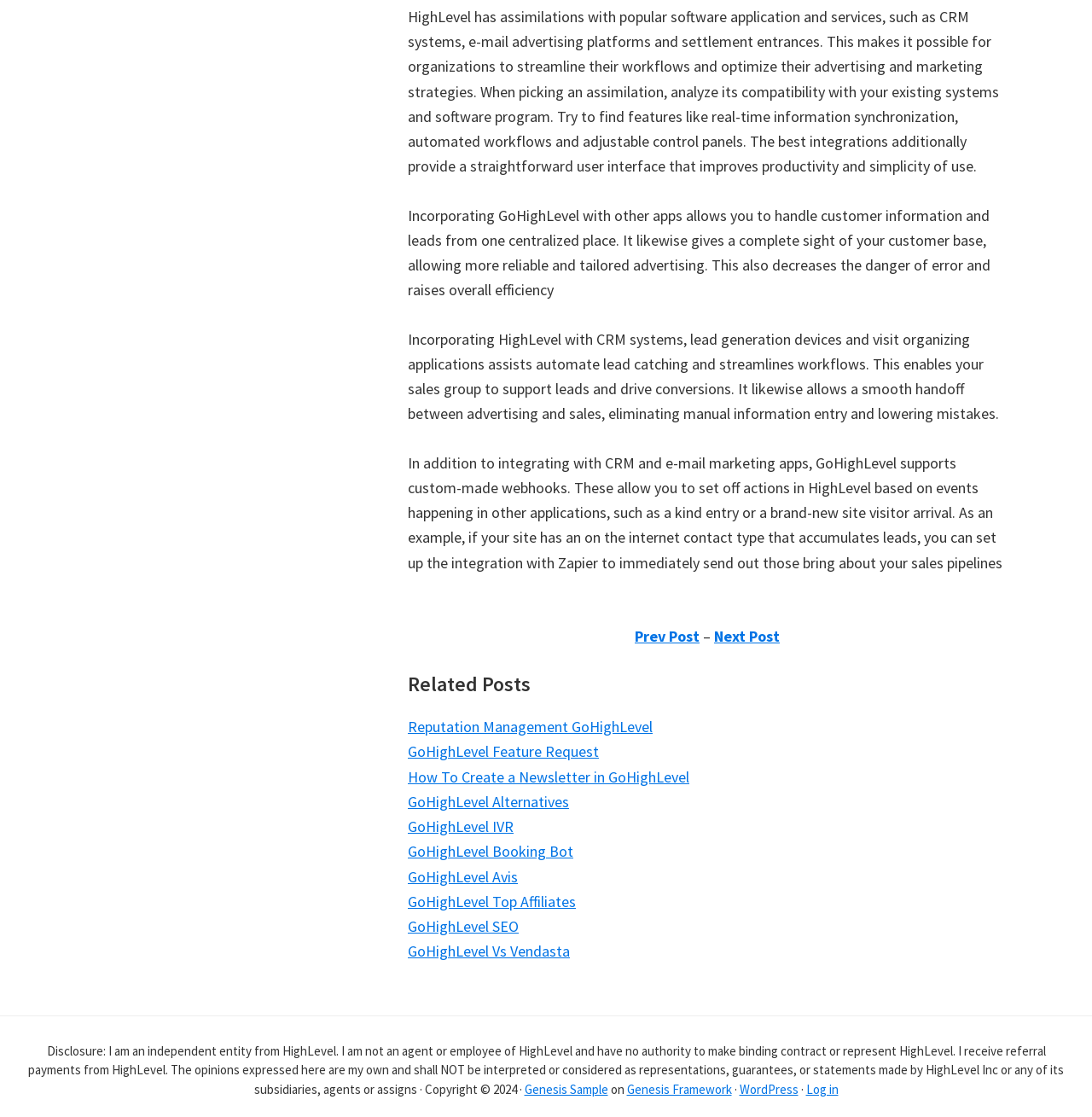What is the disclaimer at the bottom of the page about?
Using the details shown in the screenshot, provide a comprehensive answer to the question.

The disclaimer at the bottom of the page states that the author is an independent entity from HighLevel, receives referral payments from HighLevel, and that the opinions expressed on the page are their own and do not represent HighLevel or its subsidiaries, which suggests that the author has a financial relationship with HighLevel but maintains independence in their opinions and content.